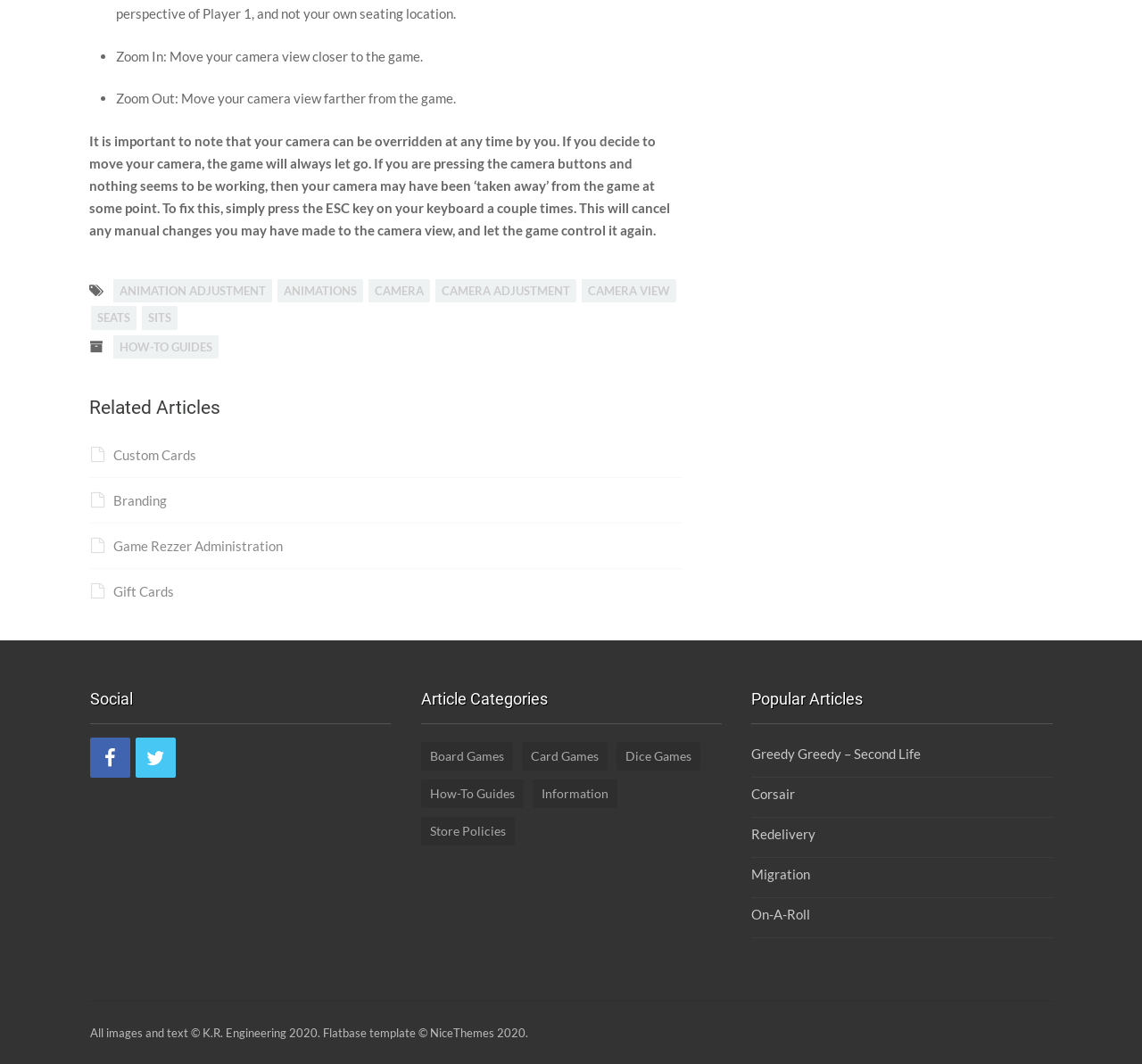Please locate the bounding box coordinates of the region I need to click to follow this instruction: "Click on 'CAMERA VIEW'".

[0.509, 0.262, 0.592, 0.284]